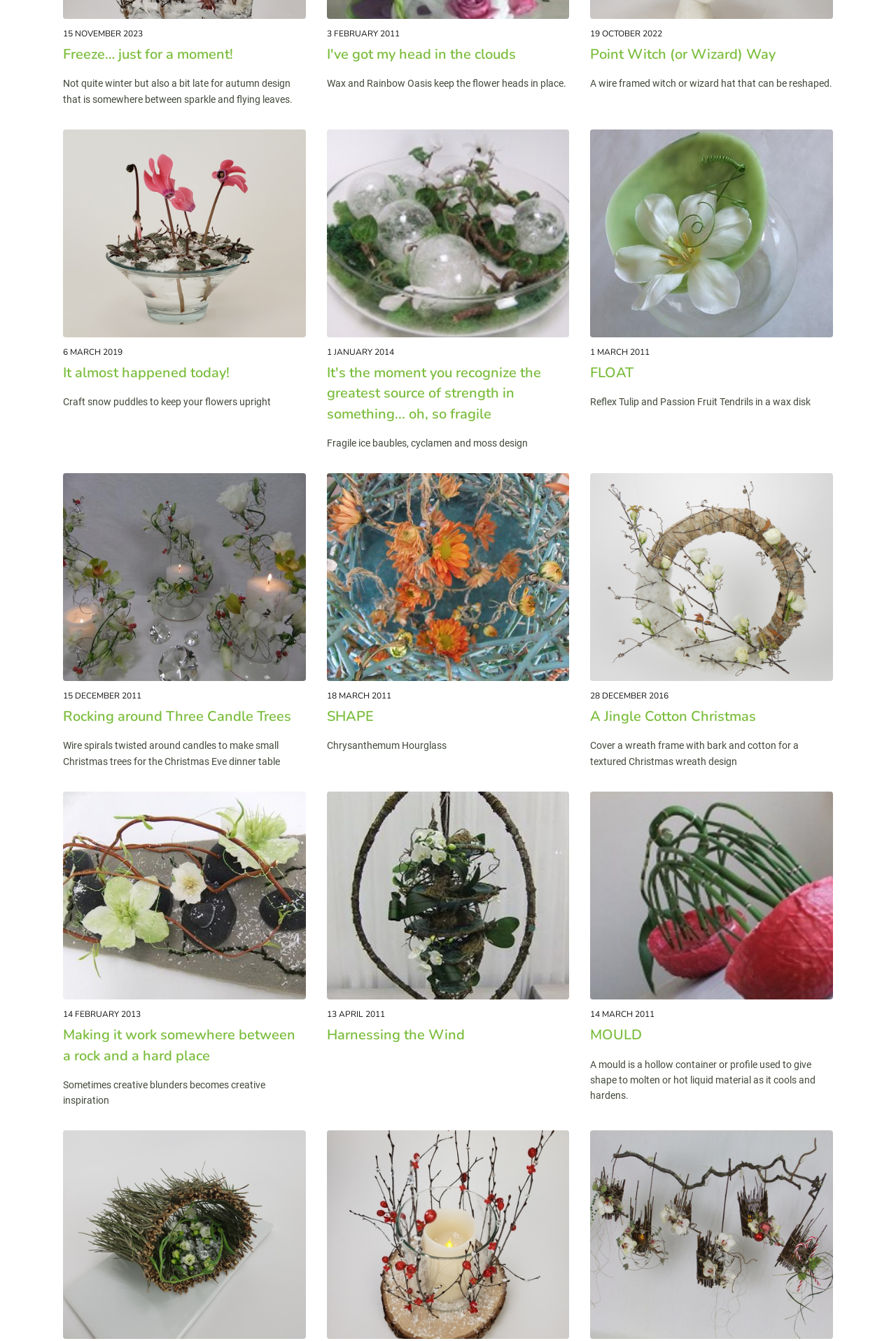Identify the bounding box coordinates for the UI element described as follows: "alt="SHAPE" title="SHAPE"". Ensure the coordinates are four float numbers between 0 and 1, formatted as [left, top, right, bottom].

[0.365, 0.353, 0.635, 0.508]